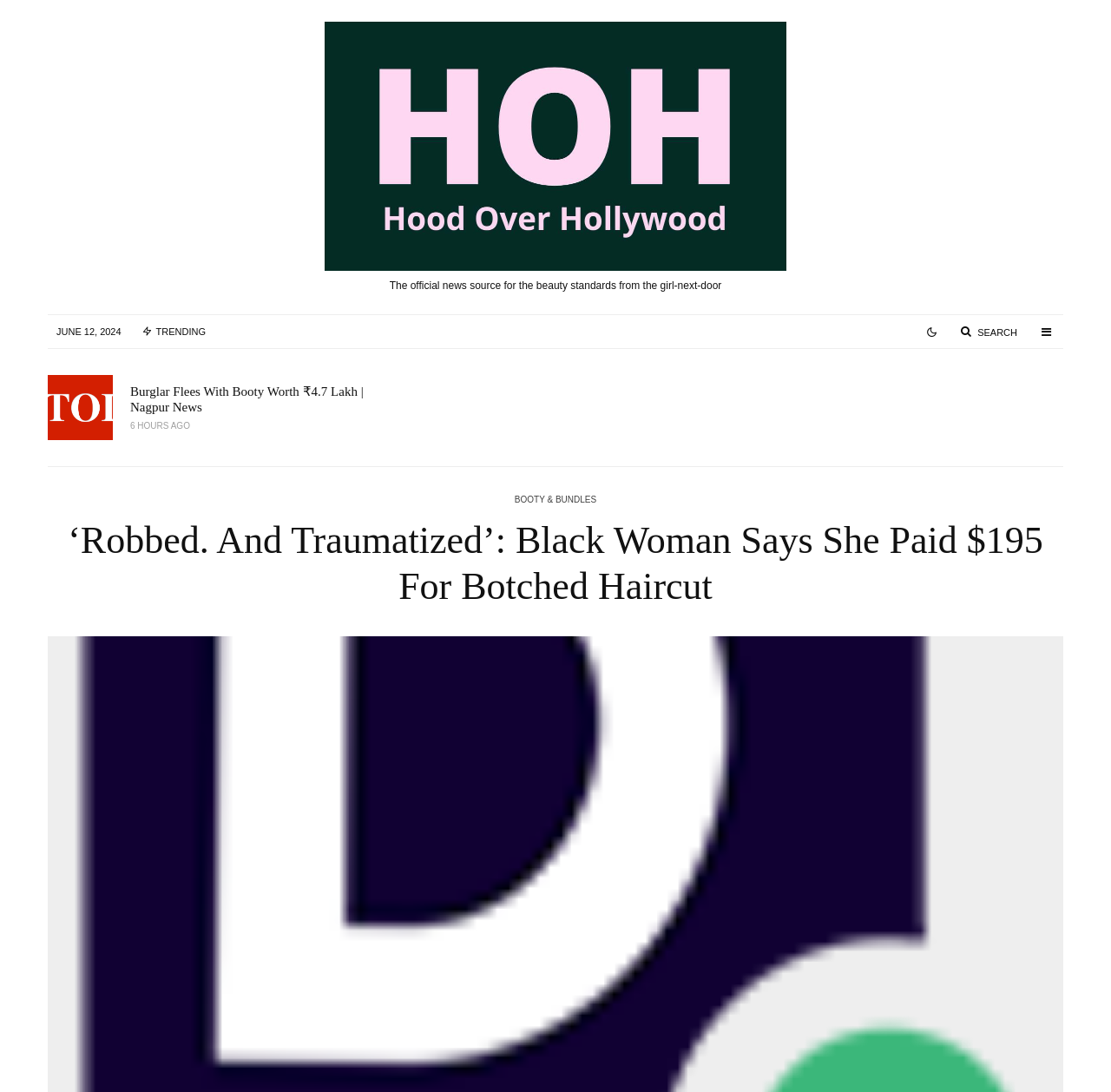Please find the bounding box for the UI component described as follows: "Search".

[0.854, 0.29, 0.927, 0.317]